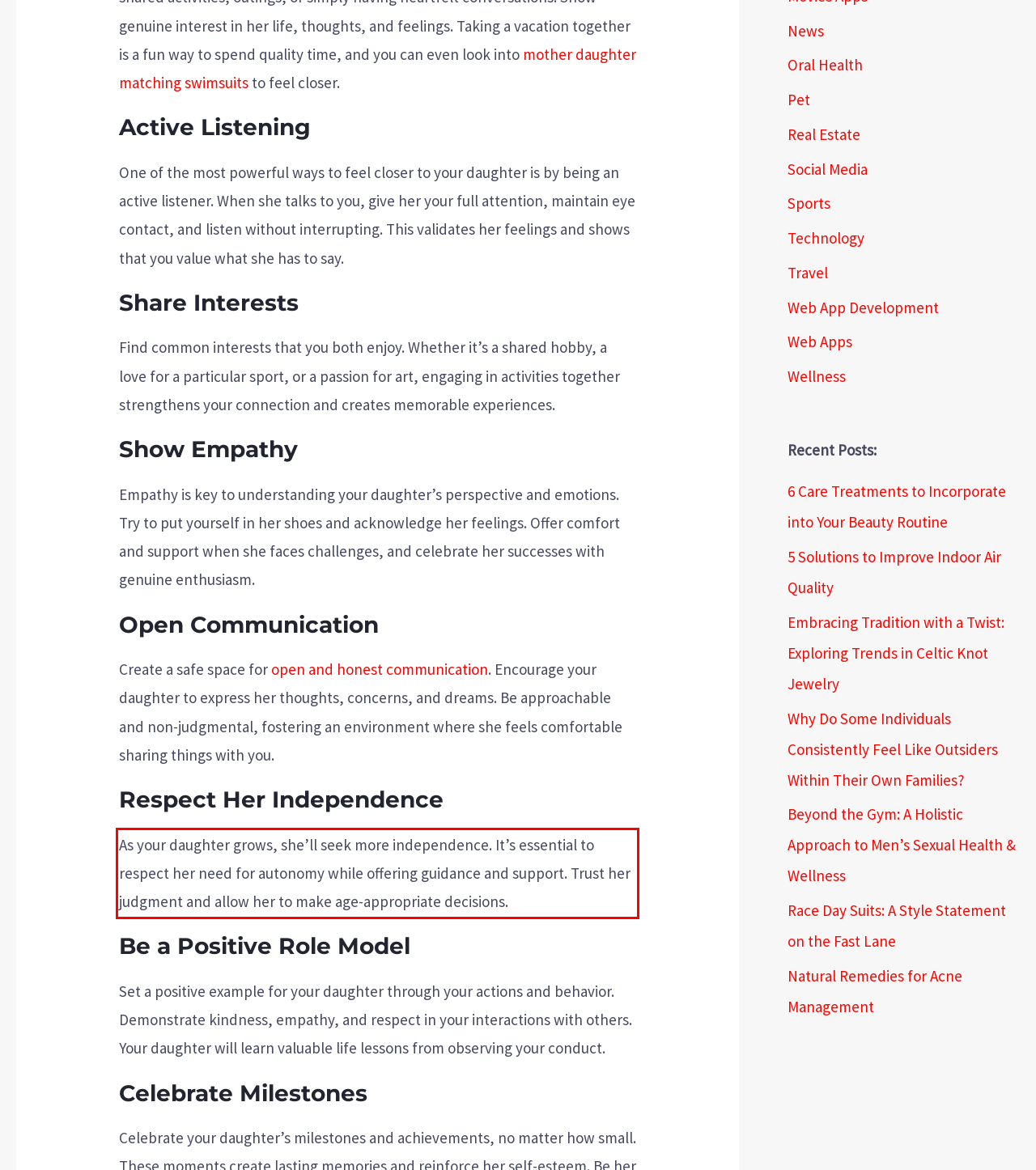Given the screenshot of a webpage, identify the red rectangle bounding box and recognize the text content inside it, generating the extracted text.

As your daughter grows, she’ll seek more independence. It’s essential to respect her need for autonomy while offering guidance and support. Trust her judgment and allow her to make age-appropriate decisions.